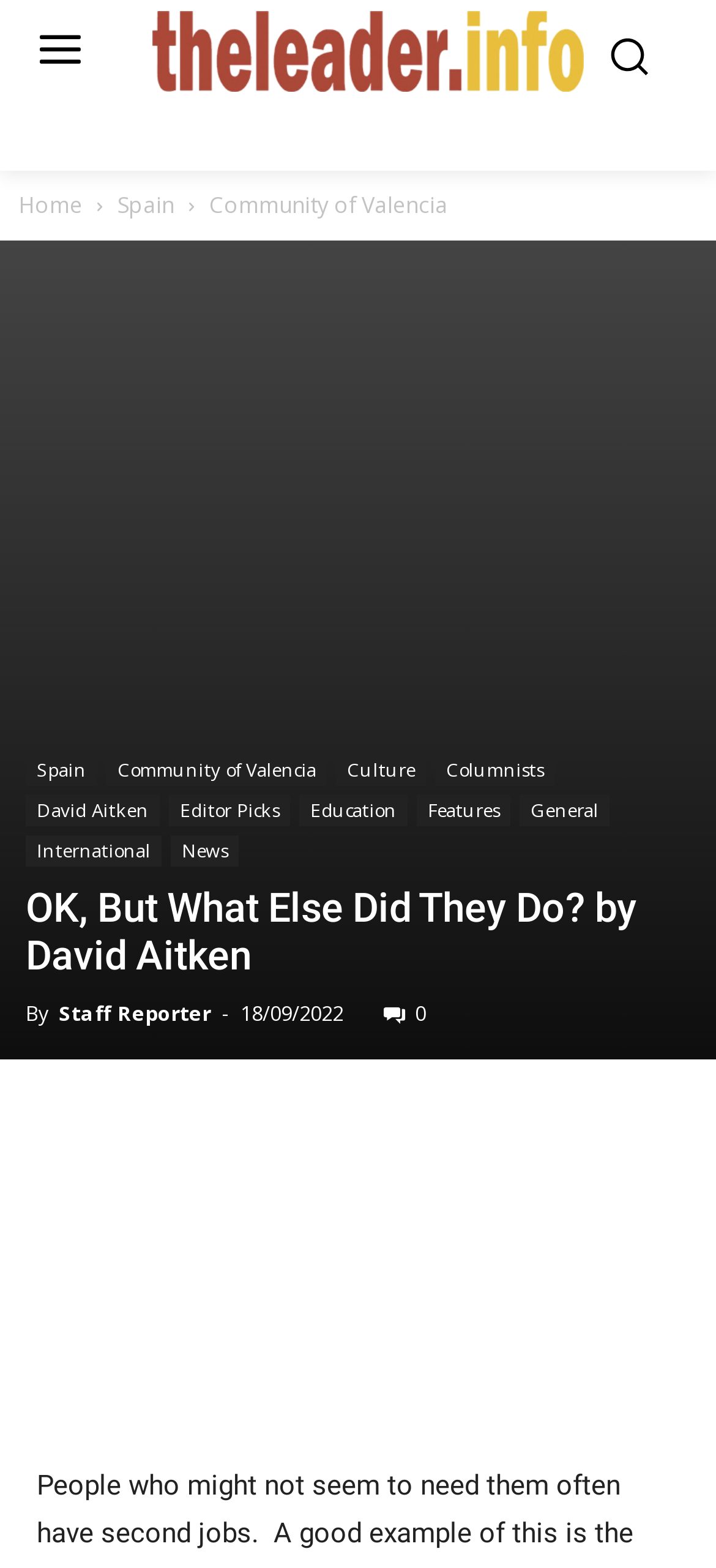Identify and extract the main heading of the webpage.

OK, But What Else Did They Do? by David Aitken